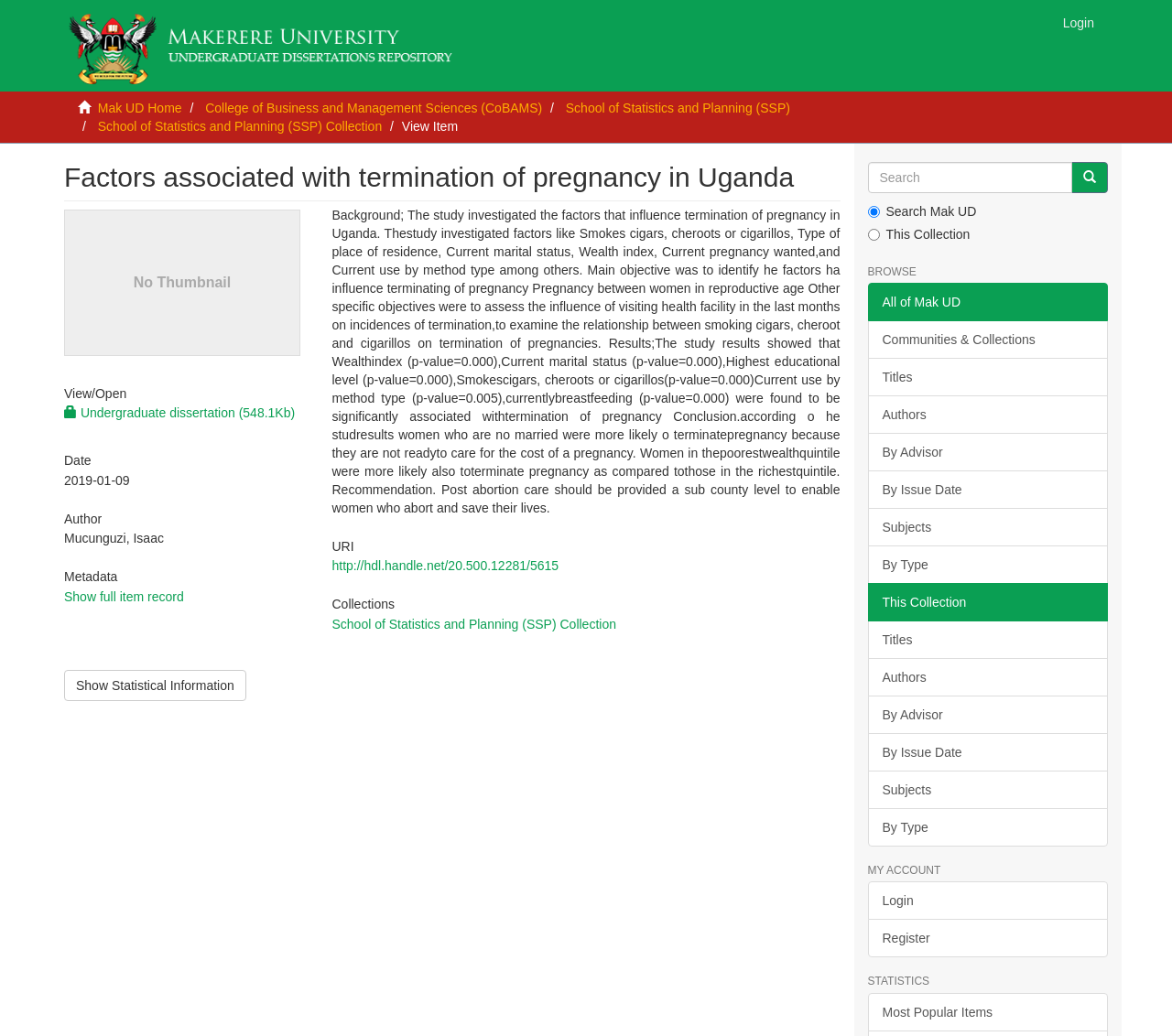Please answer the following question as detailed as possible based on the image: 
What is the collection of the dissertation?

I found the collection of the dissertation by looking at the link element with the text 'School of Statistics and Planning (SSP) Collection' which is located under the 'Collections' heading.